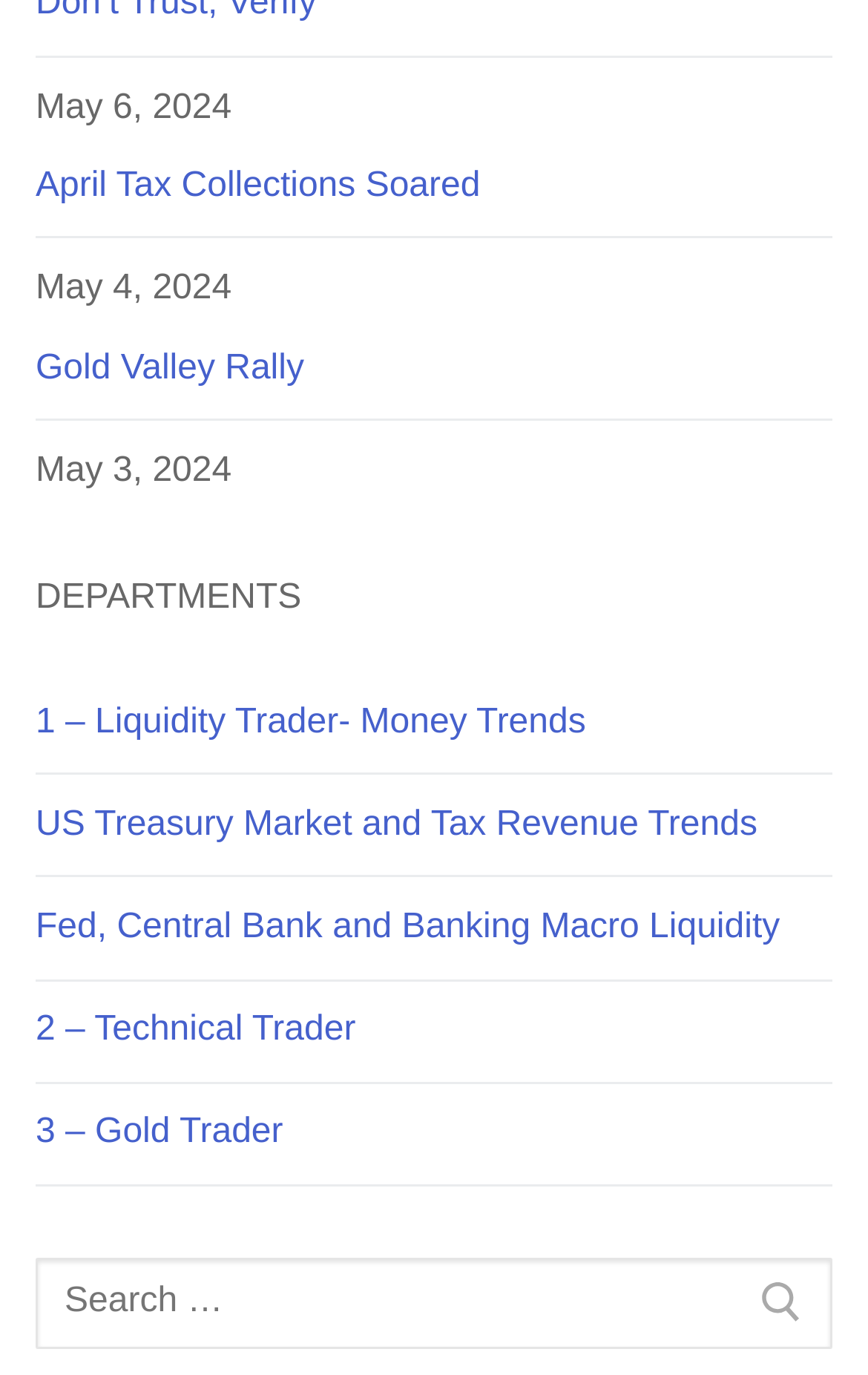Point out the bounding box coordinates of the section to click in order to follow this instruction: "Read April Tax Collections Soared article".

[0.041, 0.115, 0.959, 0.174]